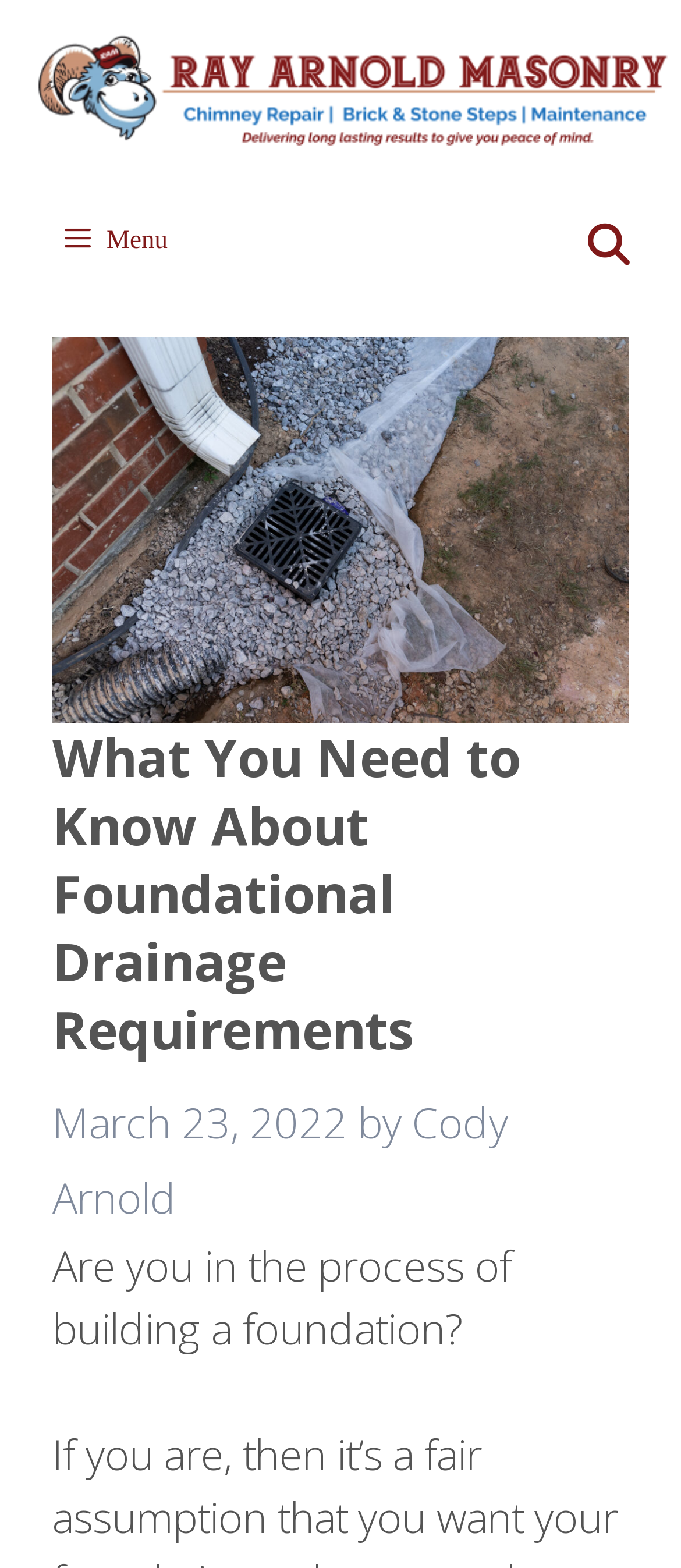What is the process being discussed in the article?
Can you give a detailed and elaborate answer to the question?

I found the answer by reading the introductory sentence of the article, which starts with 'Are you in the process of building a foundation?'. This sentence suggests that the article is discussing the process of building a foundation.